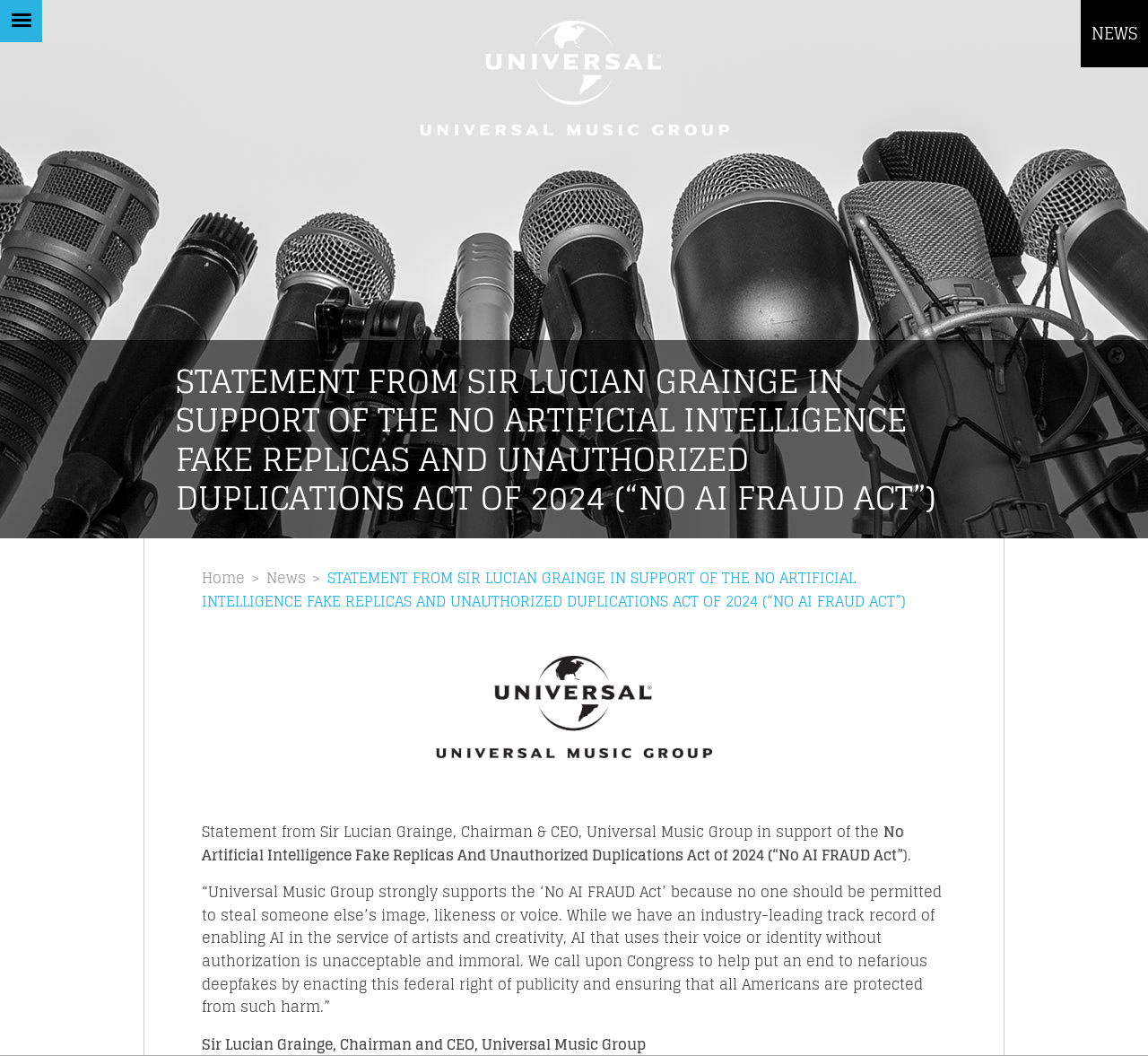What is the name of the CEO mentioned in the statement?
Please provide a comprehensive answer based on the details in the screenshot.

The statement is from Sir Lucian Grainge, Chairman & CEO, Universal Music Group in support of the No Artificial Intelligence Fake Replicas And Unauthorized Duplications Act of 2024 (“No AI FRAUD Act”). This information can be found in the heading element with the text 'STATEMENT FROM SIR LUCIAN GRAINGE IN SUPPORT OF THE NO ARTIFICIAL INTELLIGENCE FAKE REPLICAS AND UNAUTHORIZED DUPLICATIONS ACT OF 2024 (“NO AI FRAUD ACT”)'